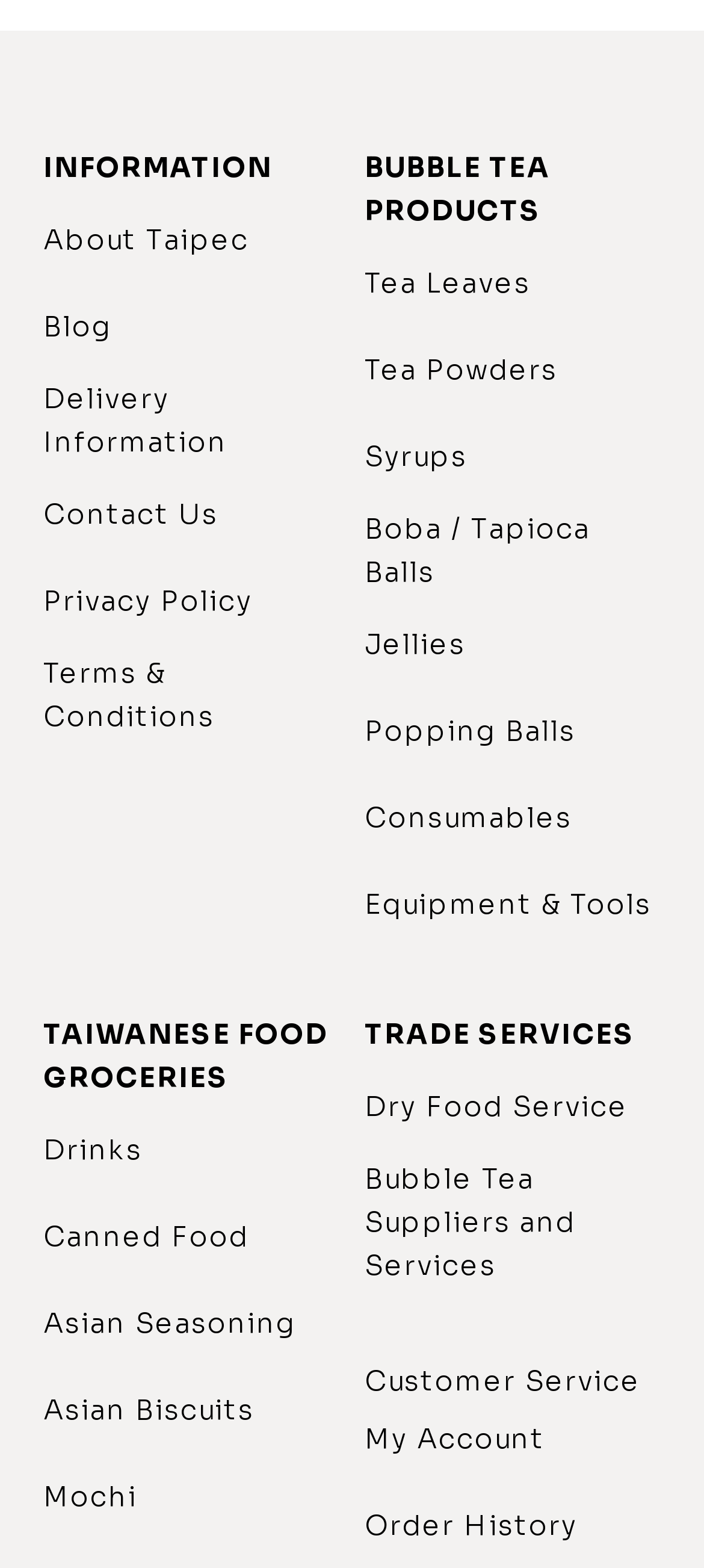What is the last link in the Bubble Tea Products section?
Please answer using one word or phrase, based on the screenshot.

Consumables